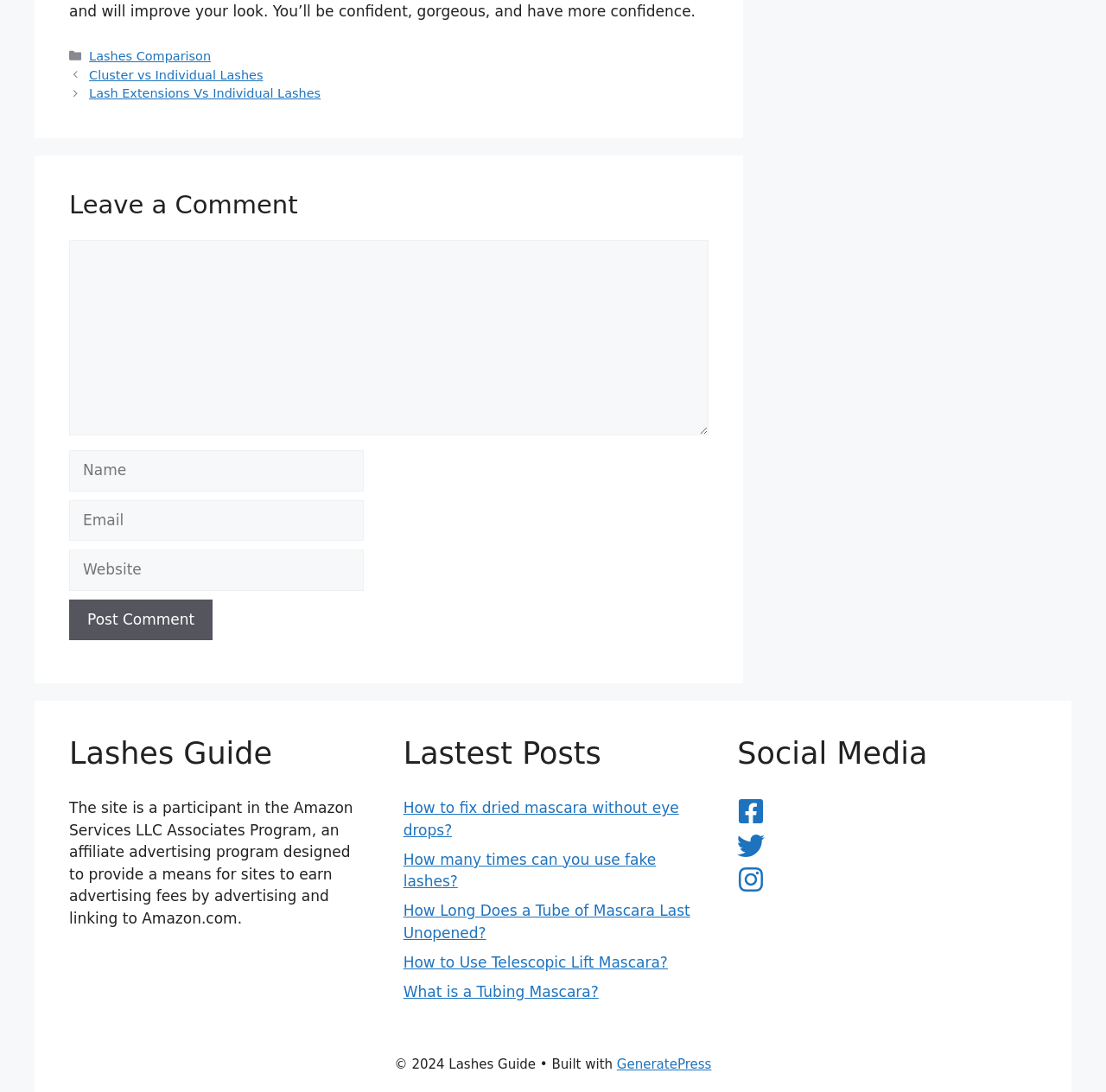Please specify the bounding box coordinates of the area that should be clicked to accomplish the following instruction: "Enter a comment". The coordinates should consist of four float numbers between 0 and 1, i.e., [left, top, right, bottom].

[0.062, 0.22, 0.641, 0.399]